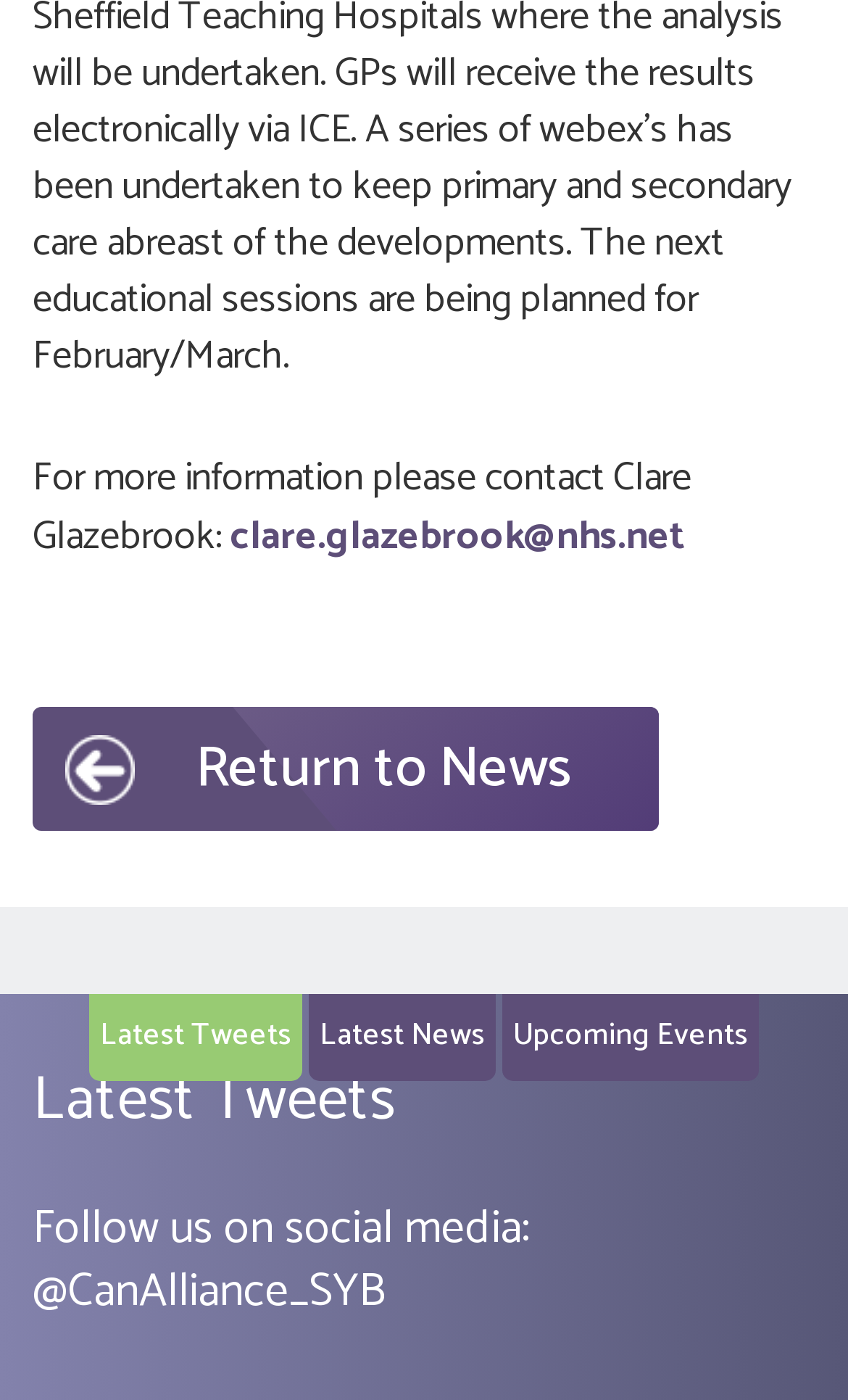Utilize the details in the image to thoroughly answer the following question: What is the social media handle of CanAlliance_SYB?

The webpage provides a link '@CanAlliance_SYB' which is the social media handle of CanAlliance_SYB.